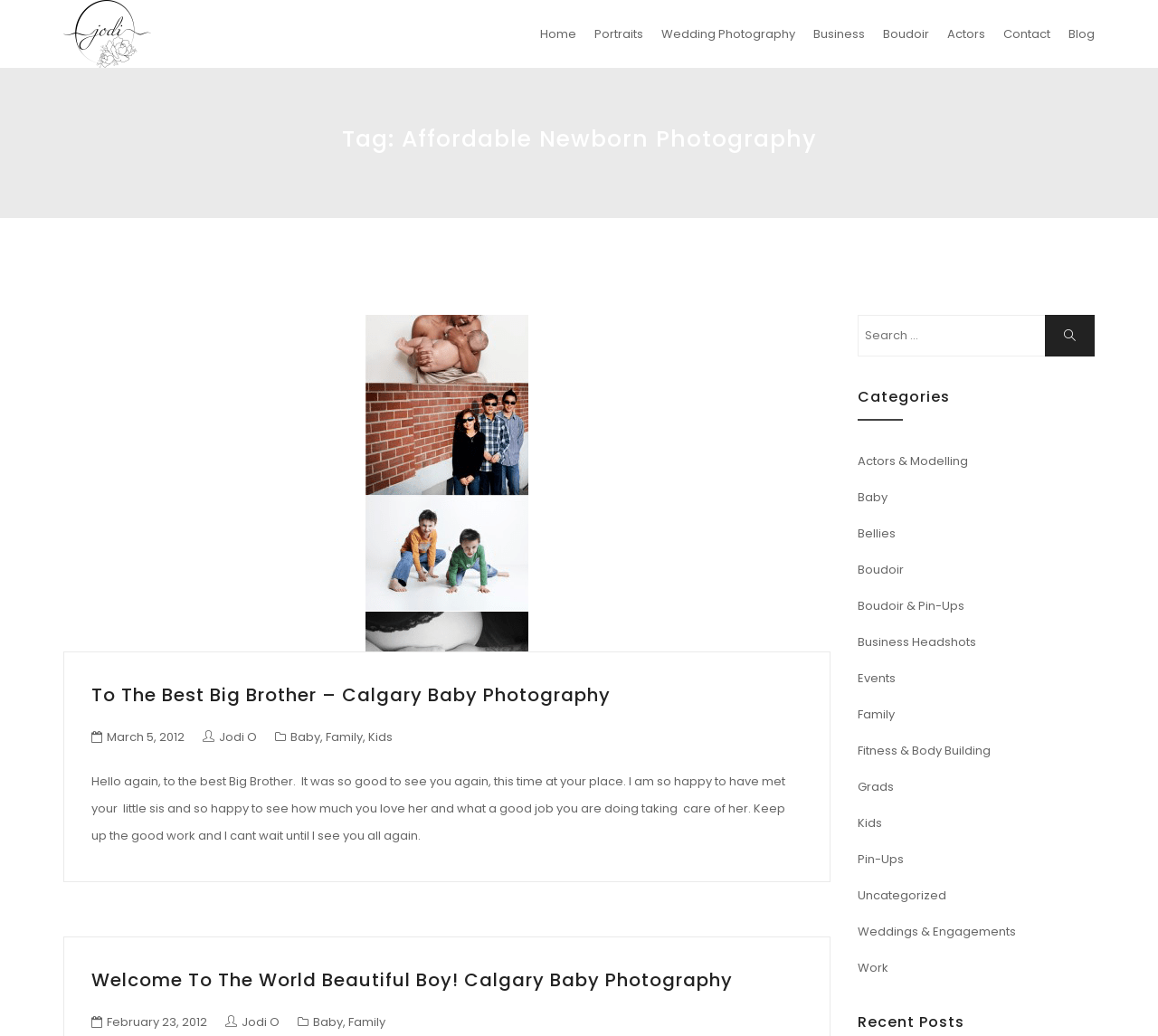What is the title of the first article on the webpage?
Using the visual information, answer the question in a single word or phrase.

To the Best Big Brother